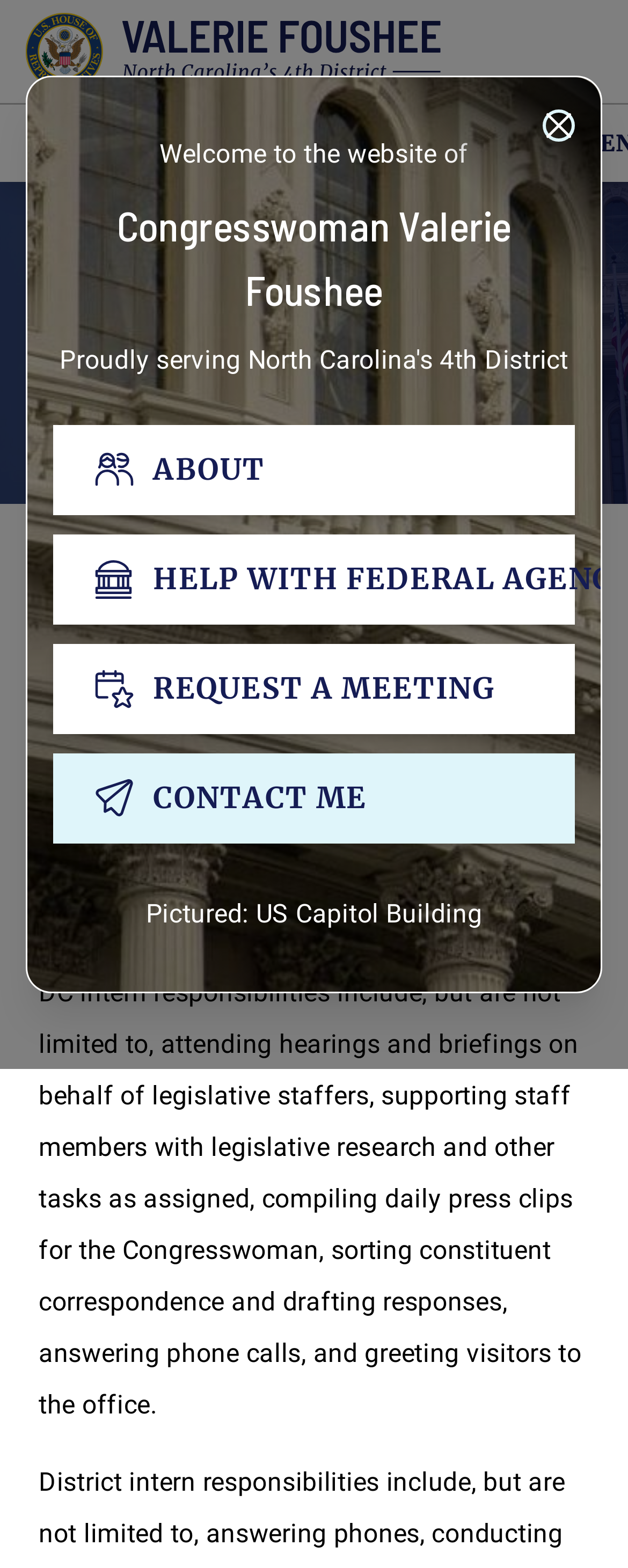What is the picture on the webpage?
Use the information from the image to give a detailed answer to the question.

I found the description of the picture by reading the static text element that says 'Pictured: US Capitol Building'.